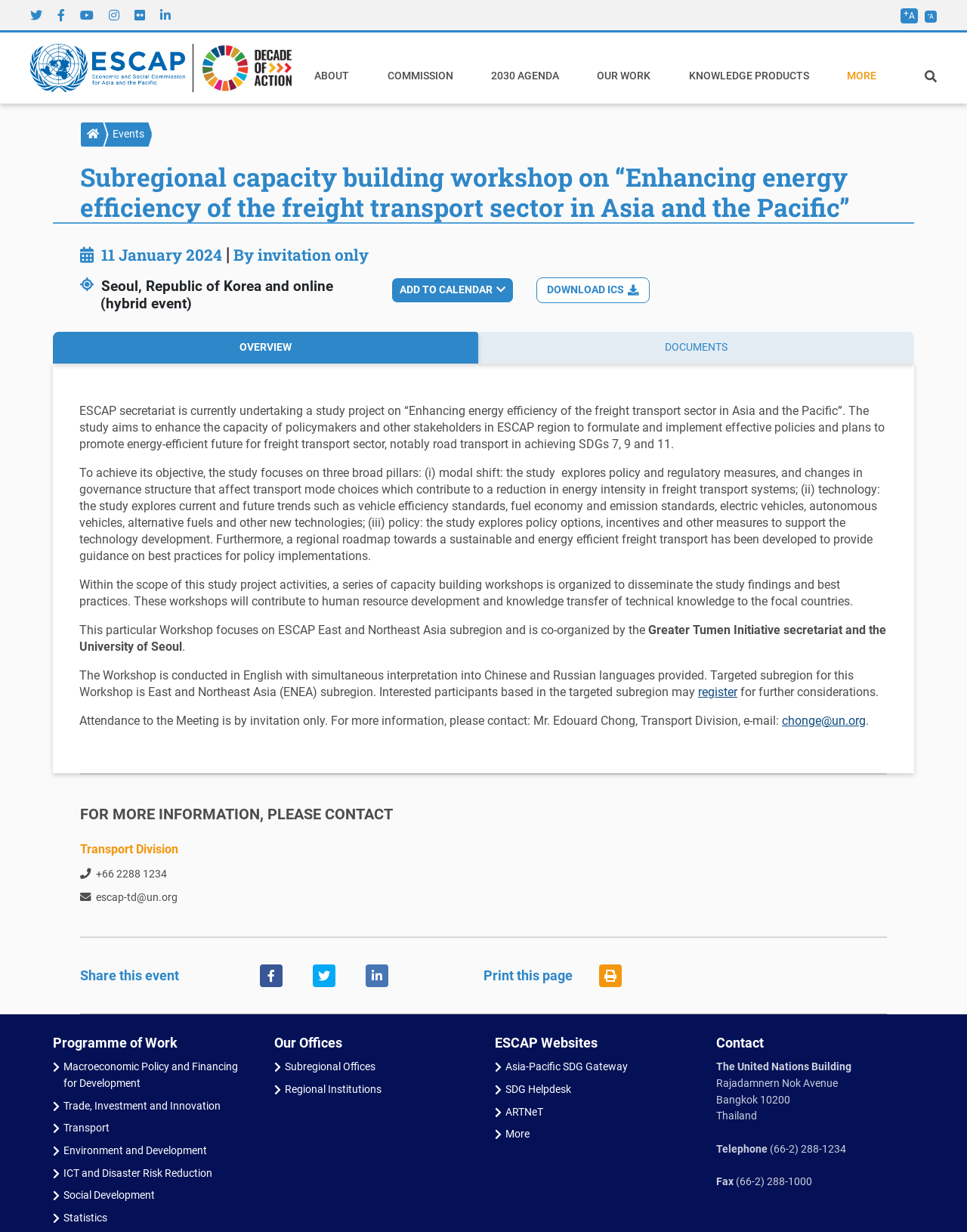Identify the bounding box coordinates of the section to be clicked to complete the task described by the following instruction: "Click on the 'REGISTER' button". The coordinates should be four float numbers between 0 and 1, formatted as [left, top, right, bottom].

[0.722, 0.556, 0.762, 0.567]